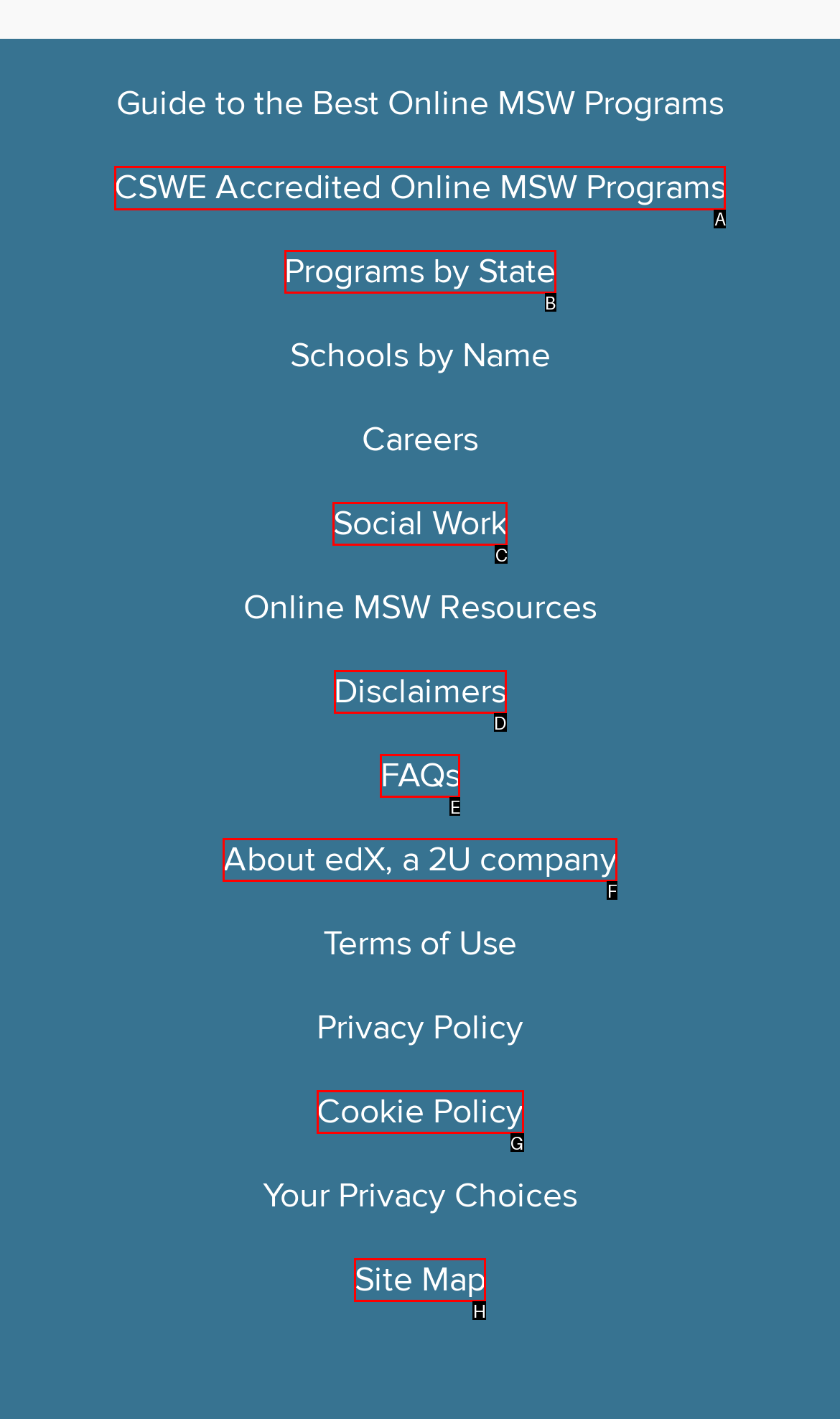Point out which UI element to click to complete this task: Learn about CSWE Accredited Online MSW Programs
Answer with the letter corresponding to the right option from the available choices.

A